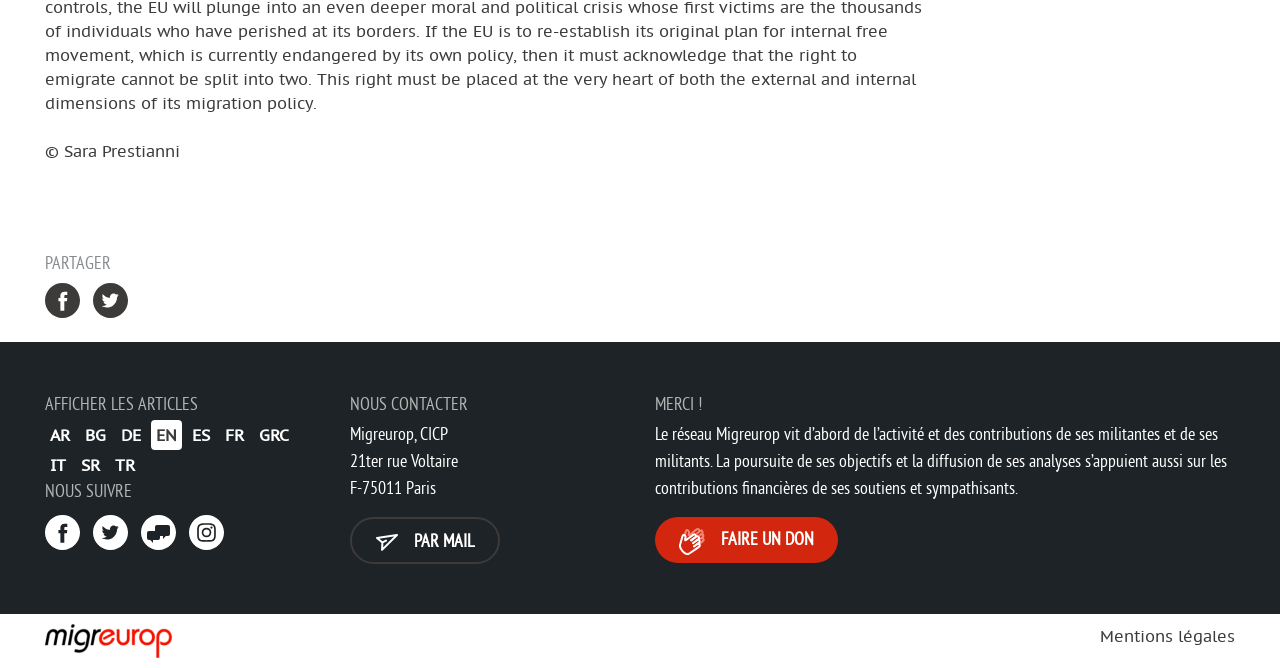How many languages are available for articles?
Examine the image and give a concise answer in one word or a short phrase.

9